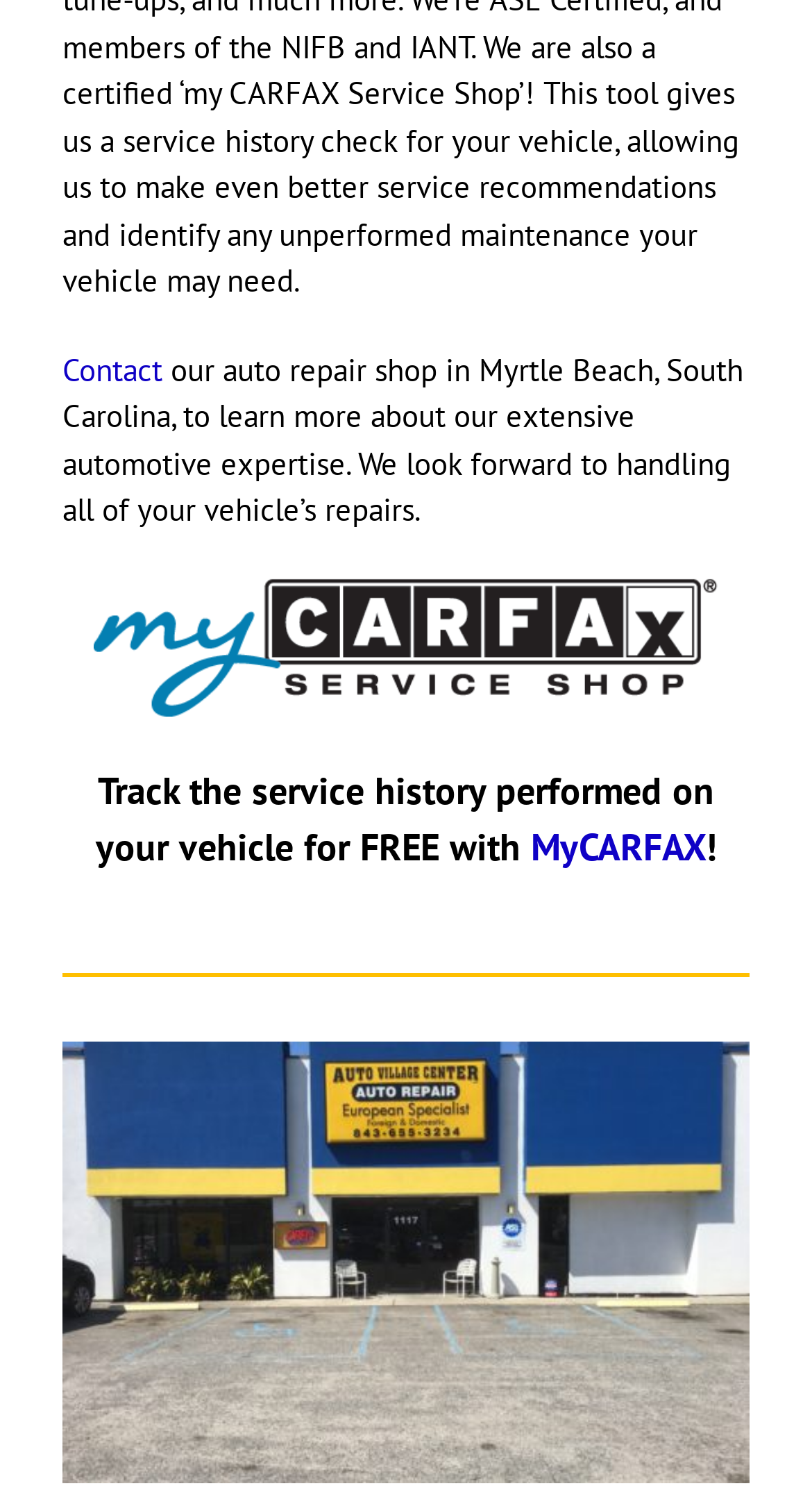What is the name of the auto repair shop?
Using the image as a reference, give a one-word or short phrase answer.

Auto Village Center